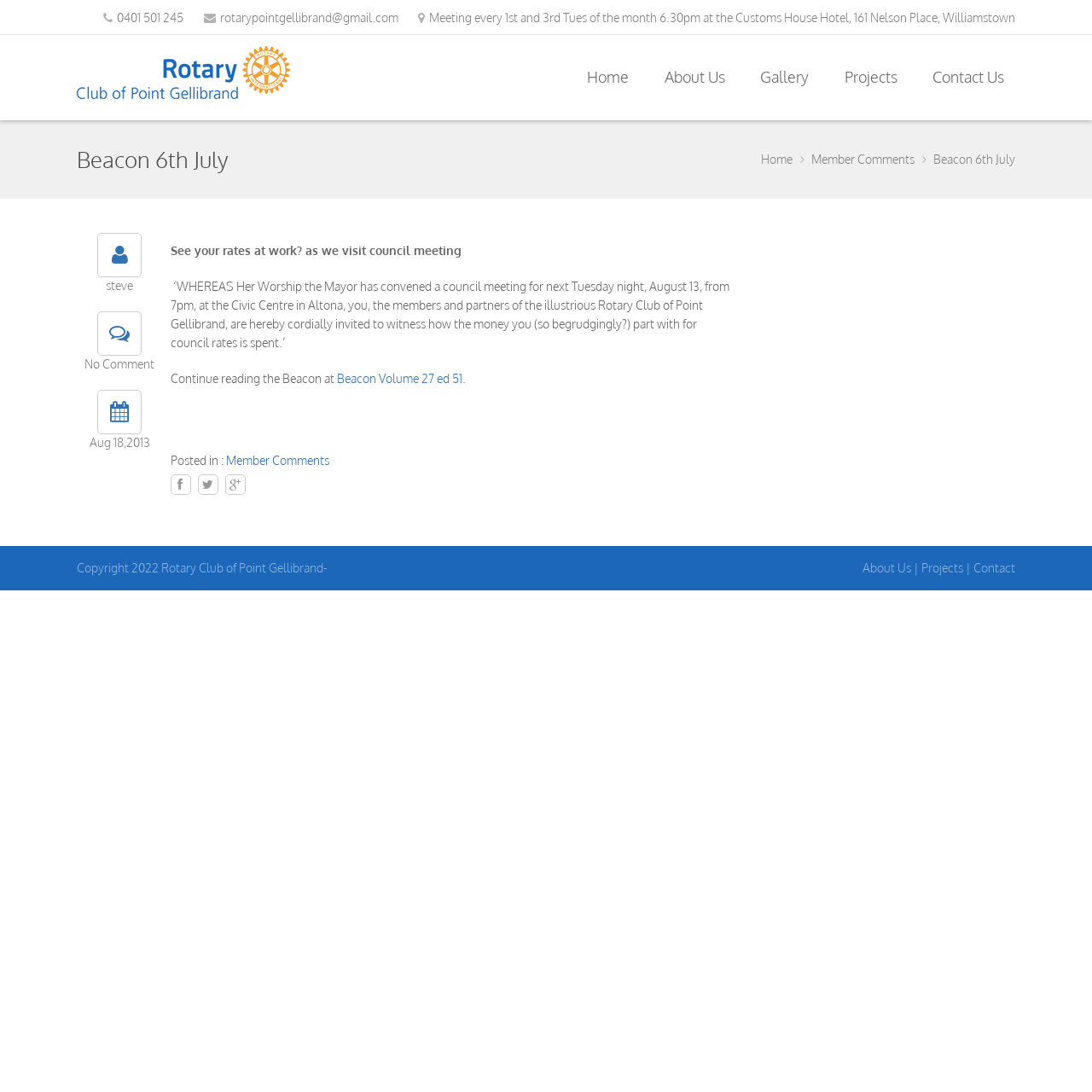Provide the bounding box coordinates of the HTML element this sentence describes: "Contact". The bounding box coordinates consist of four float numbers between 0 and 1, i.e., [left, top, right, bottom].

[0.891, 0.513, 0.93, 0.527]